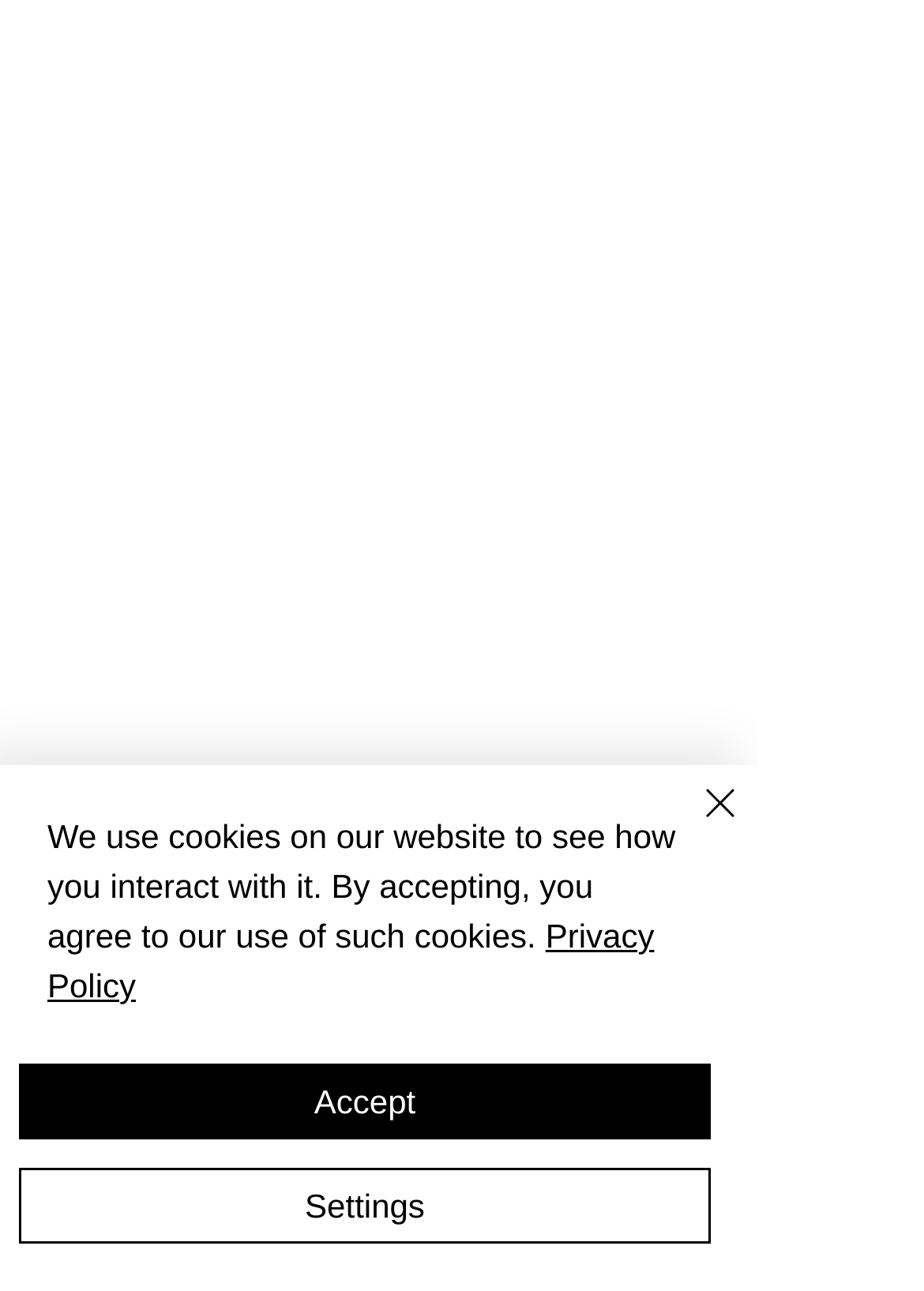Can you give a comprehensive explanation to the question given the content of the image?
What is the text on the image link?

I found an image link element with the OCR text 'AB AGENCIES transparent backgrounds-21-1', which is the text on the image link.